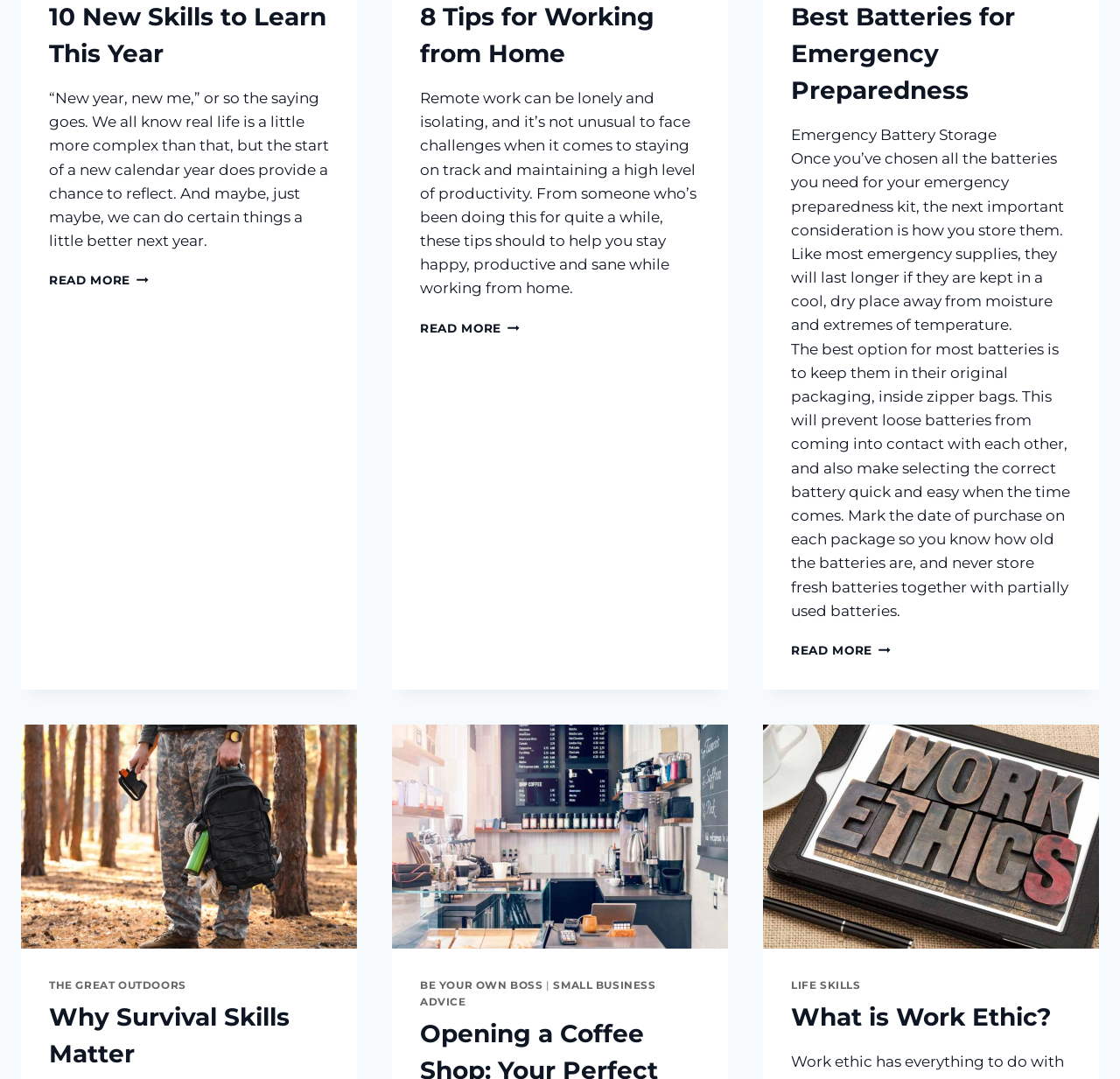From the webpage screenshot, identify the region described by Small Business Advice. Provide the bounding box coordinates as (top-left x, top-left y, bottom-right x, bottom-right y), with each value being a floating point number between 0 and 1.

[0.375, 0.907, 0.586, 0.934]